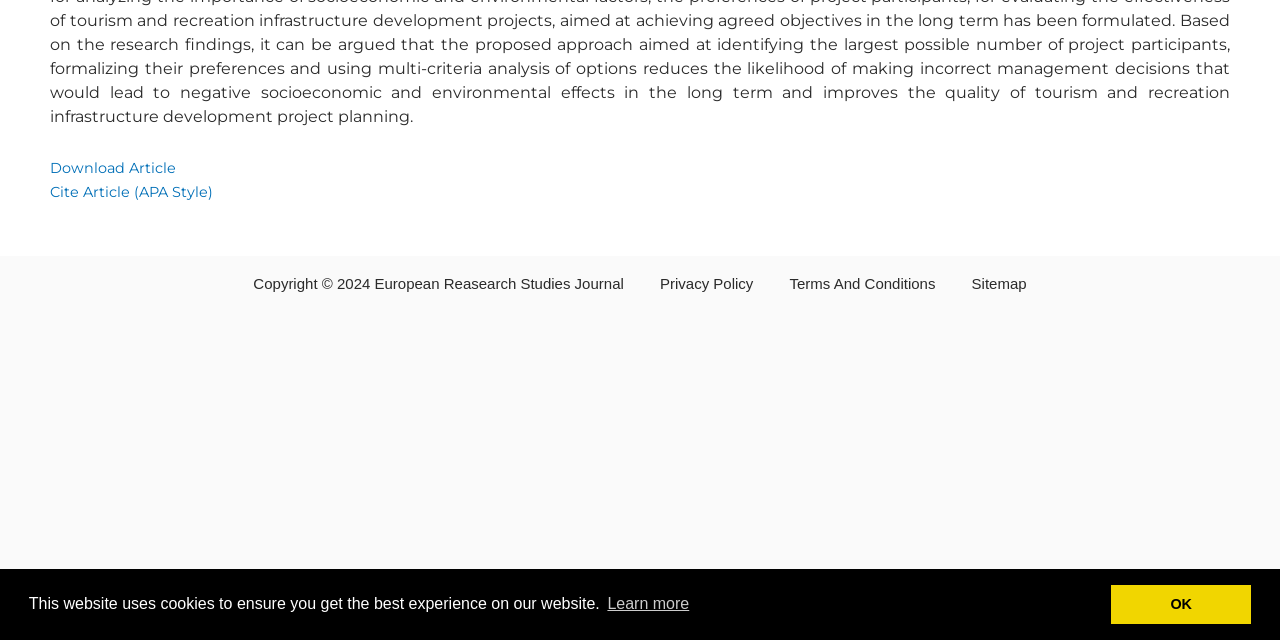From the webpage screenshot, predict the bounding box coordinates (top-left x, top-left y, bottom-right x, bottom-right y) for the UI element described here: About us

None